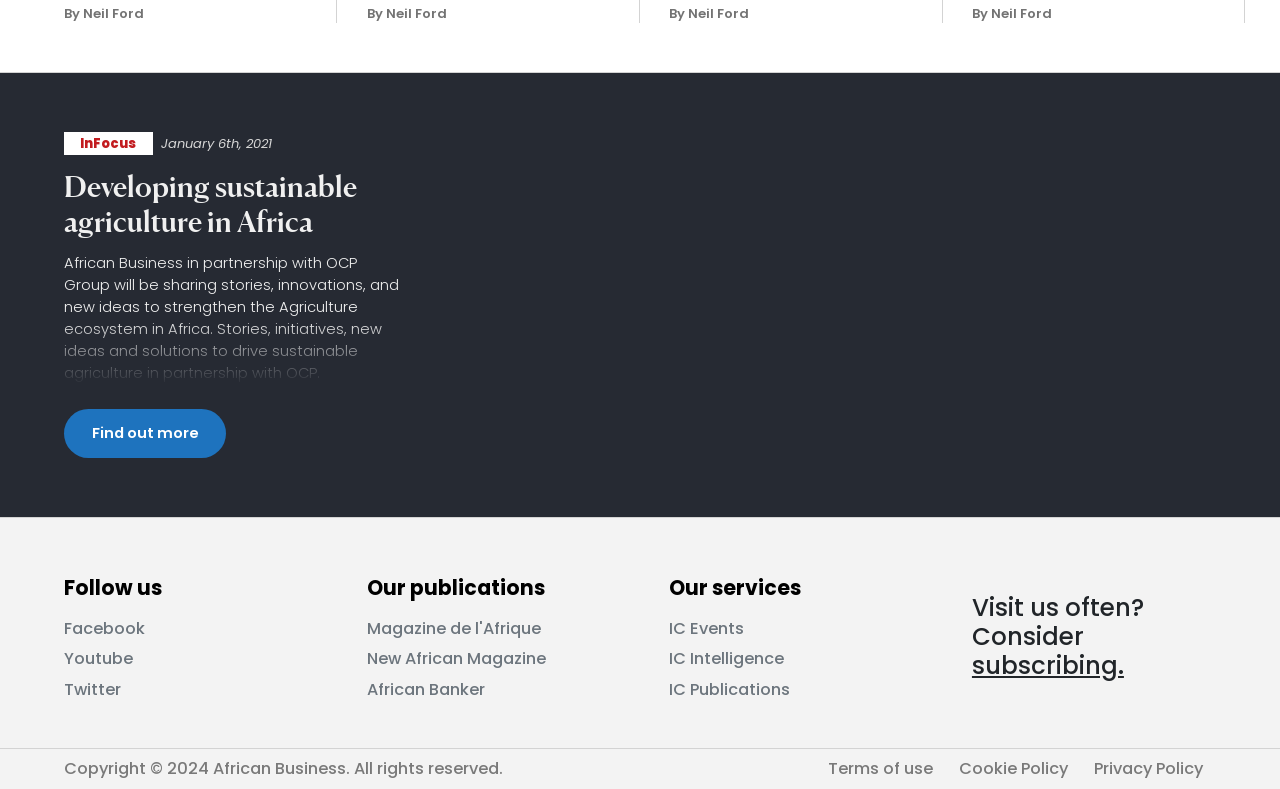How many social media links are available?
Please answer the question with as much detail and depth as you can.

I counted the number of social media links available on the webpage, which are Facebook, Youtube, and Twitter, and found that there are 3 social media links.